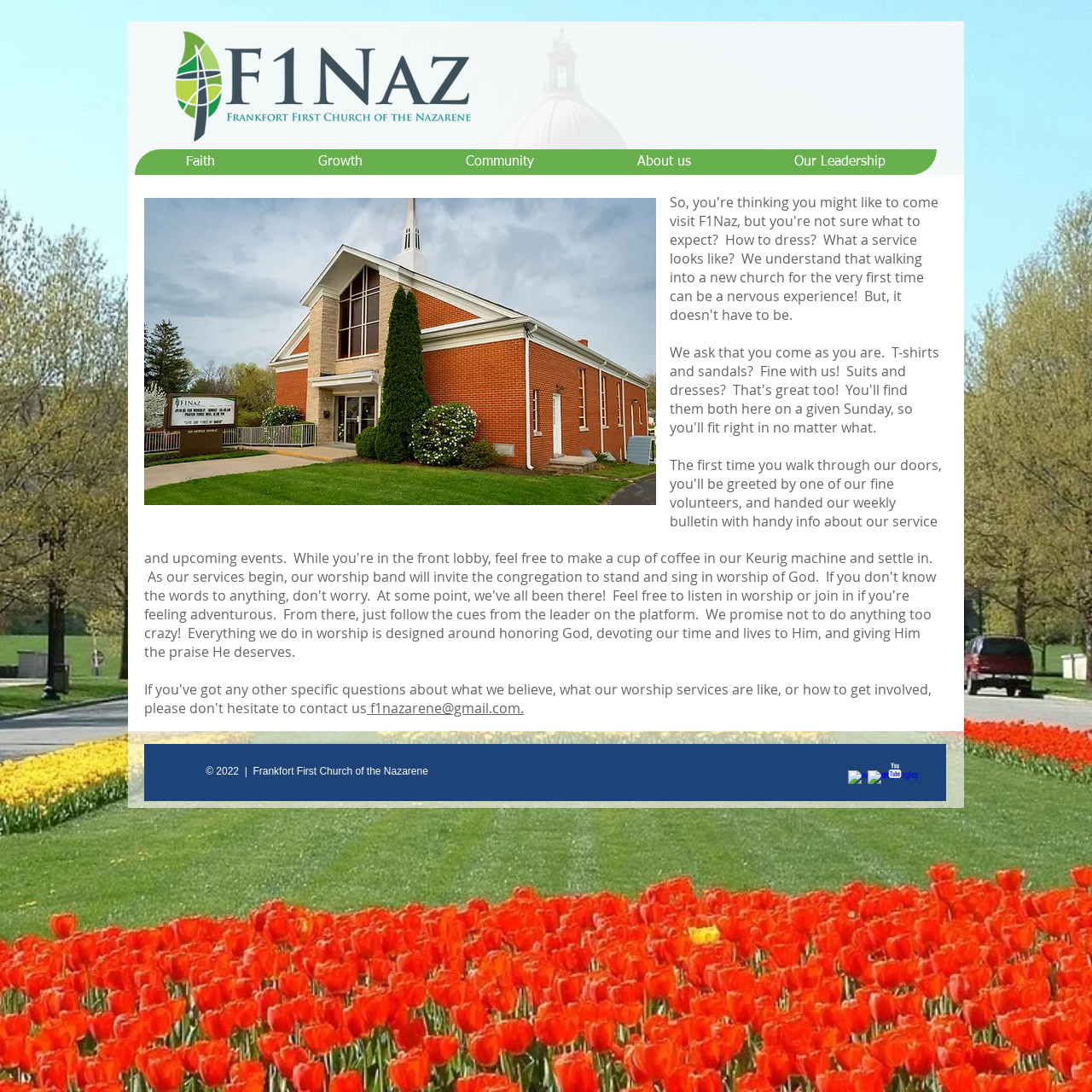Identify the bounding box coordinates of the HTML element based on this description: "About us".

[0.536, 0.137, 0.68, 0.16]